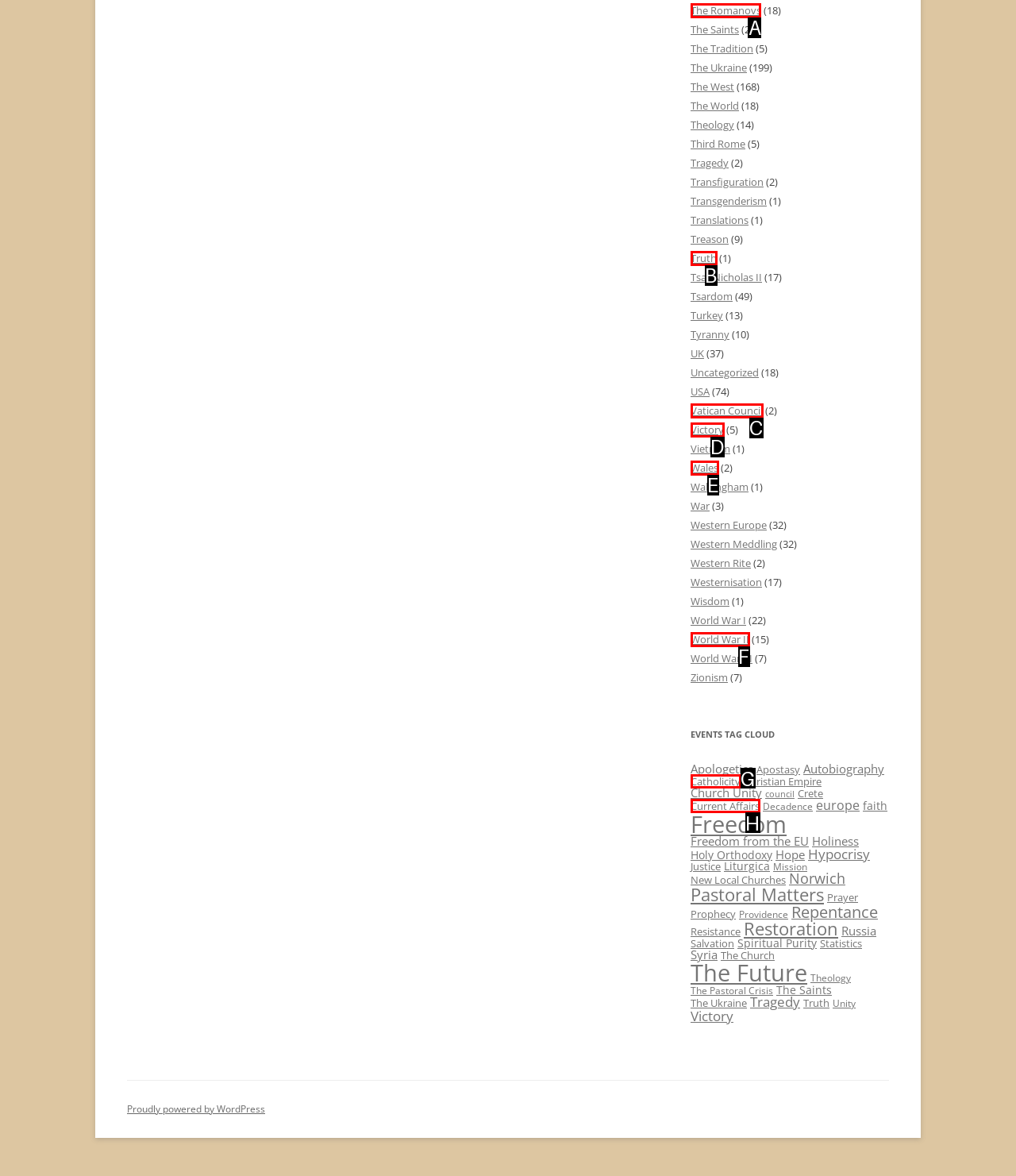Tell me which letter corresponds to the UI element that should be clicked to fulfill this instruction: Click on The Romanovs
Answer using the letter of the chosen option directly.

A